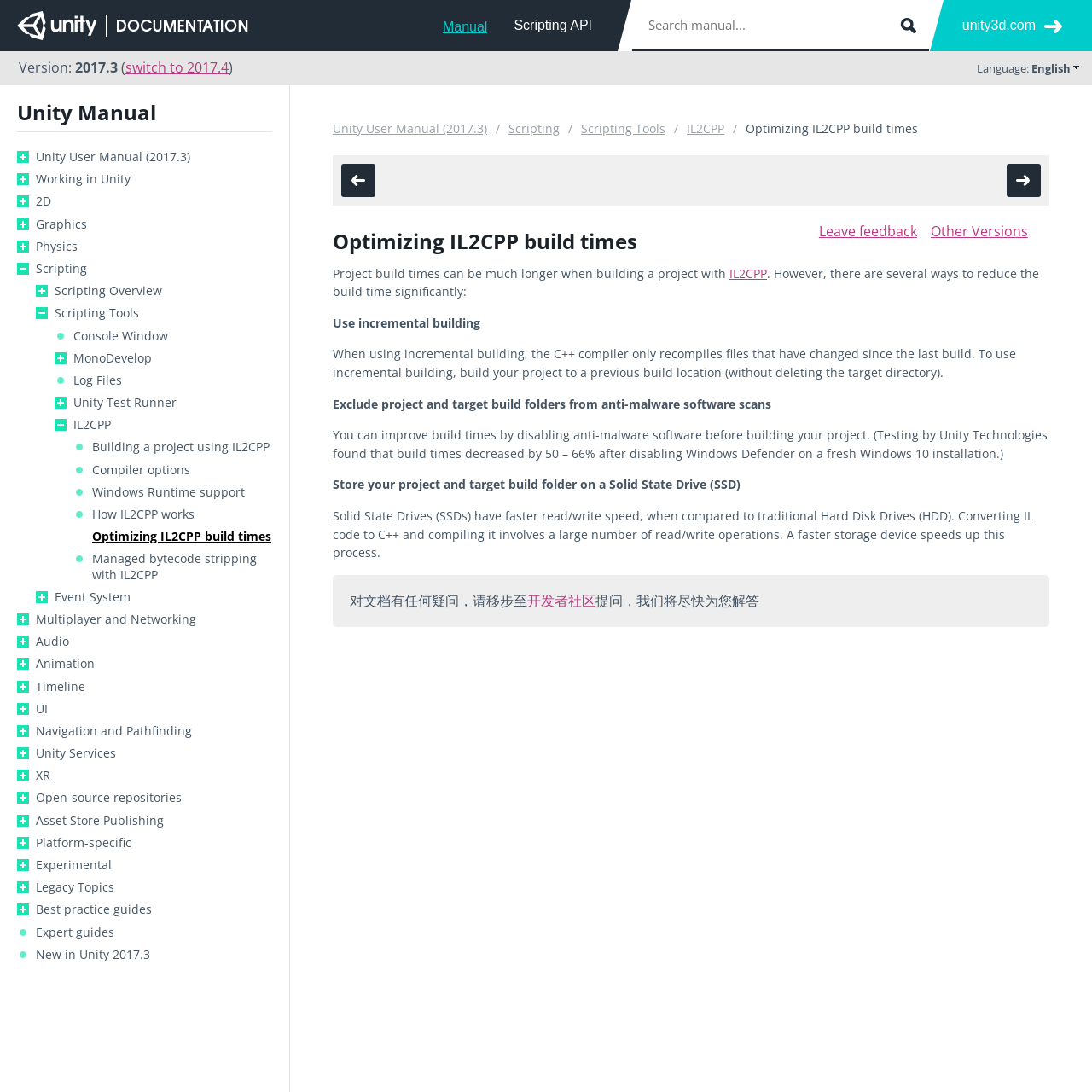What is the language of the webpage?
Utilize the information in the image to give a detailed answer to the question.

I found the language of the webpage by looking at the text 'Language: English' located at the top of the webpage.